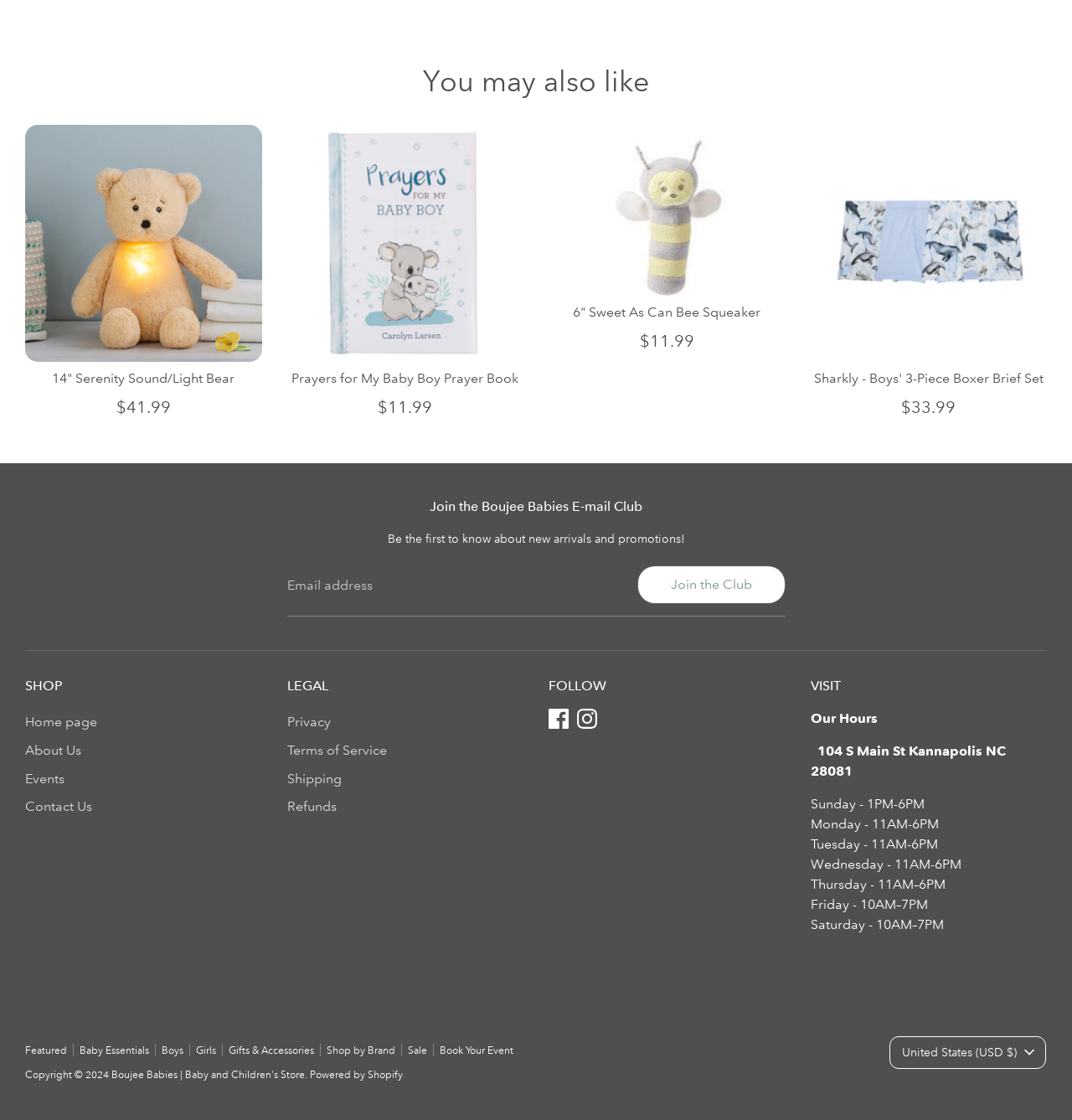Determine the bounding box coordinates of the target area to click to execute the following instruction: "View 'About Us' page."

[0.023, 0.663, 0.076, 0.677]